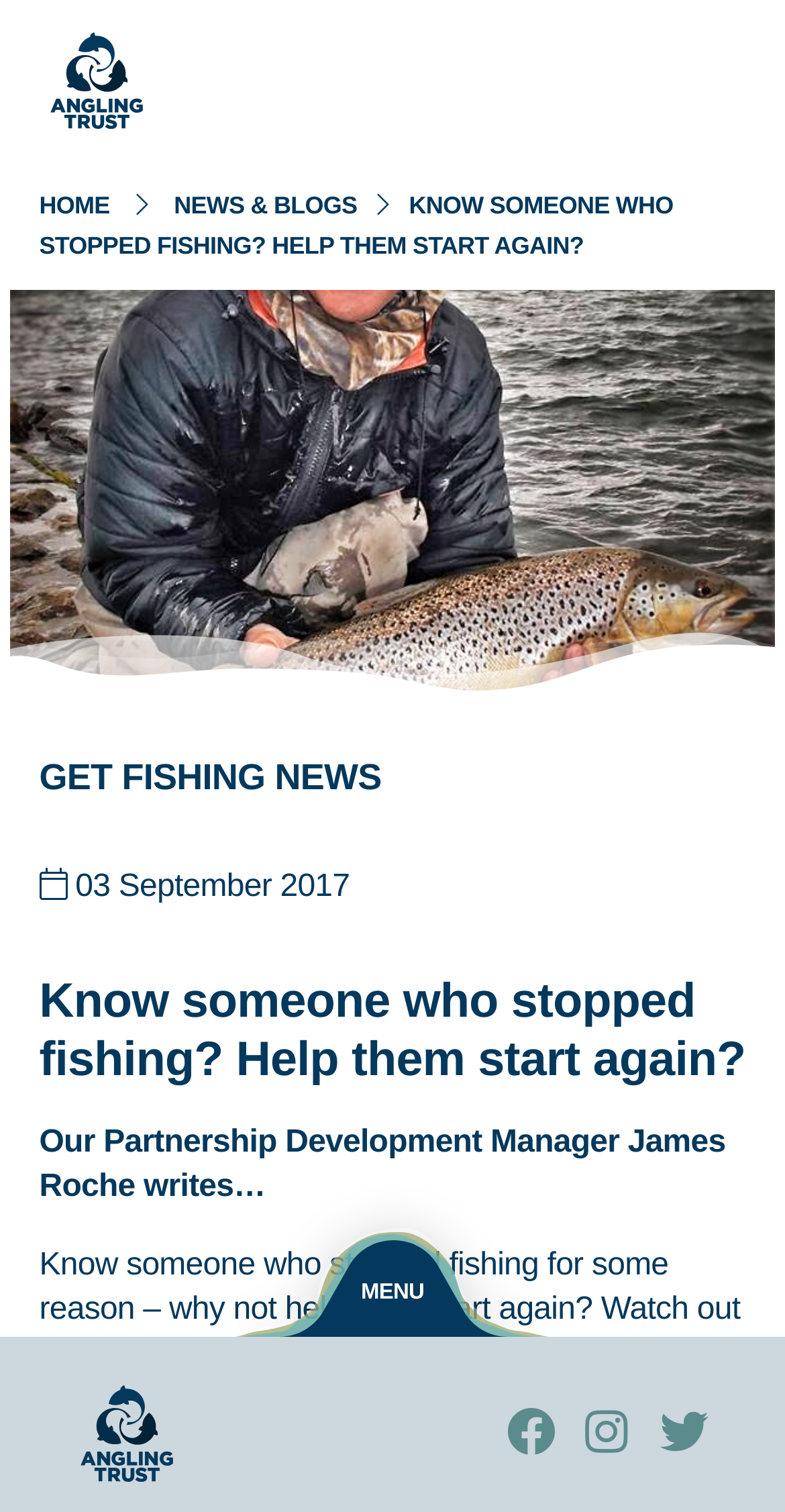Please find and report the primary heading text from the webpage.

Know someone who stopped fishing? Help them start again?